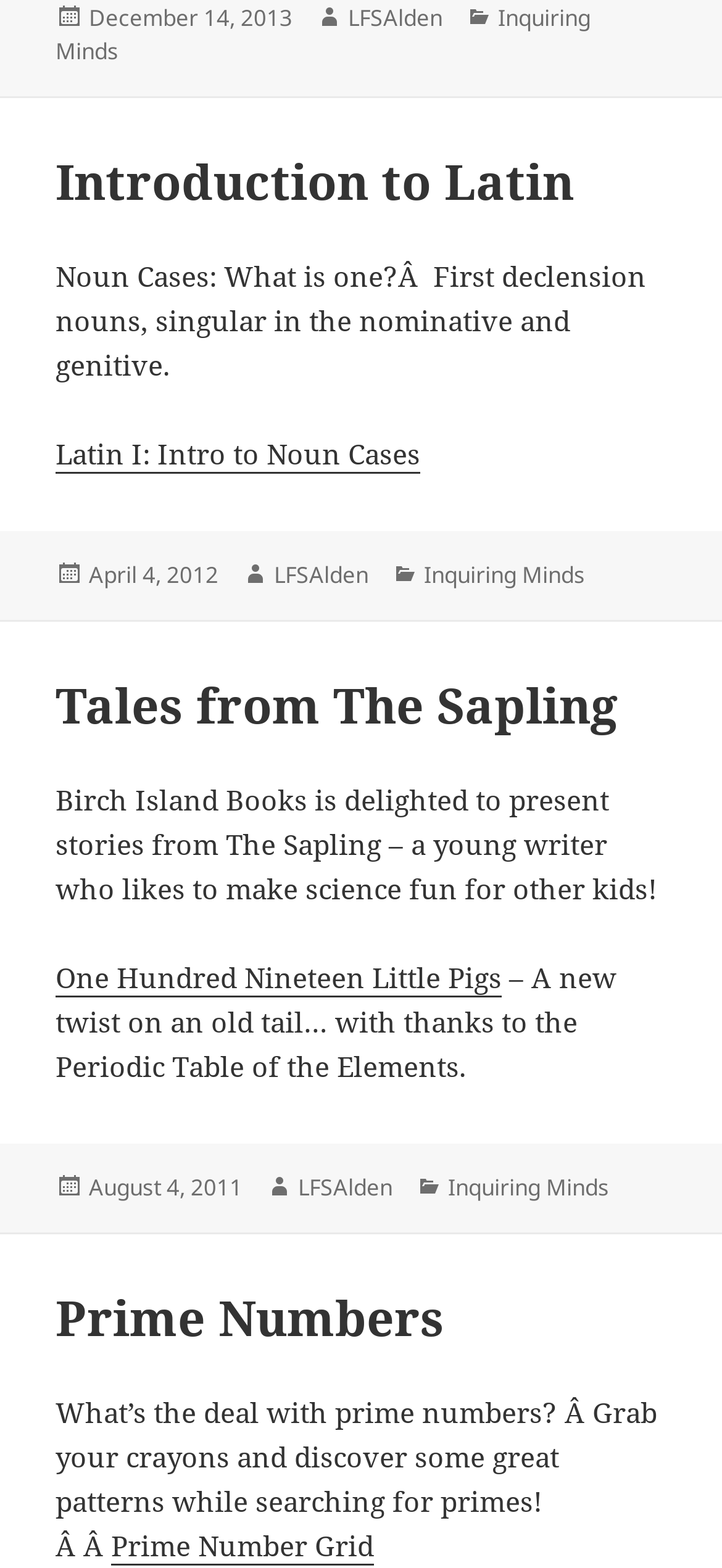What is the category of the third article?
Can you offer a detailed and complete answer to this question?

The third article on the webpage has a footer section with a 'Categories' label, followed by a link to 'Inquiring Minds', indicating that 'Inquiring Minds' is the category of the article.